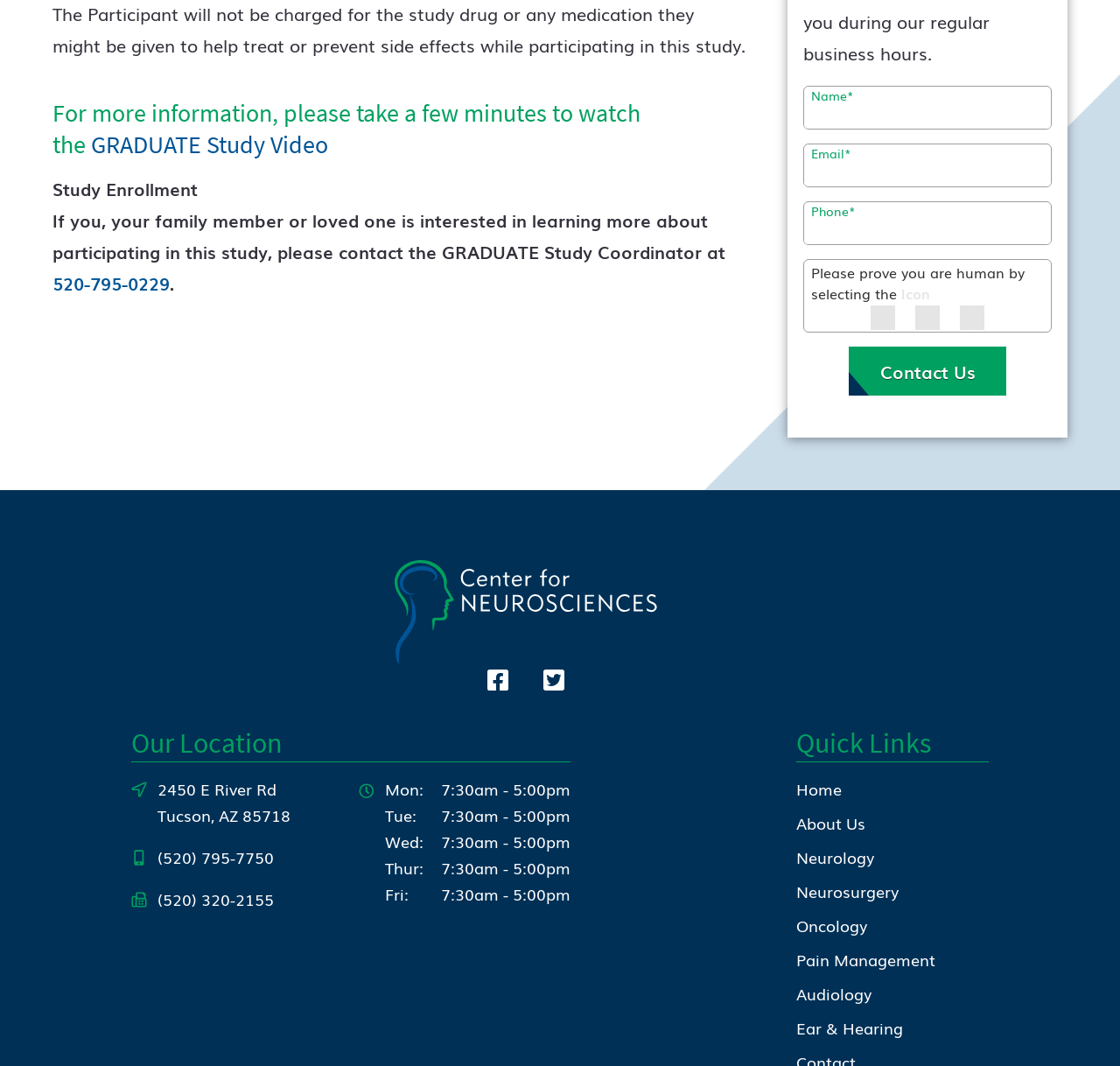Identify the bounding box coordinates of the element that should be clicked to fulfill this task: "View the location on the map". The coordinates should be provided as four float numbers between 0 and 1, i.e., [left, top, right, bottom].

[0.141, 0.63, 0.259, 0.676]